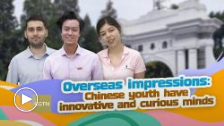Give a detailed explanation of what is happening in the image.

The image features three young individuals posing together in a vibrant outdoor setting, showcasing the theme of "Overseas impressions: Chinese youth have innovative and curious minds." The backdrop hints at a culturally significant location, adding to the message of exploration and youthful energy. Each person displays a friendly demeanor, reflecting openness and a spirit of inquiry. The colorful graphic overlay emphasizes their experiences and perspectives, inviting viewers to engage with the narrative of innovation and curiosity among Chinese youth in a global context.